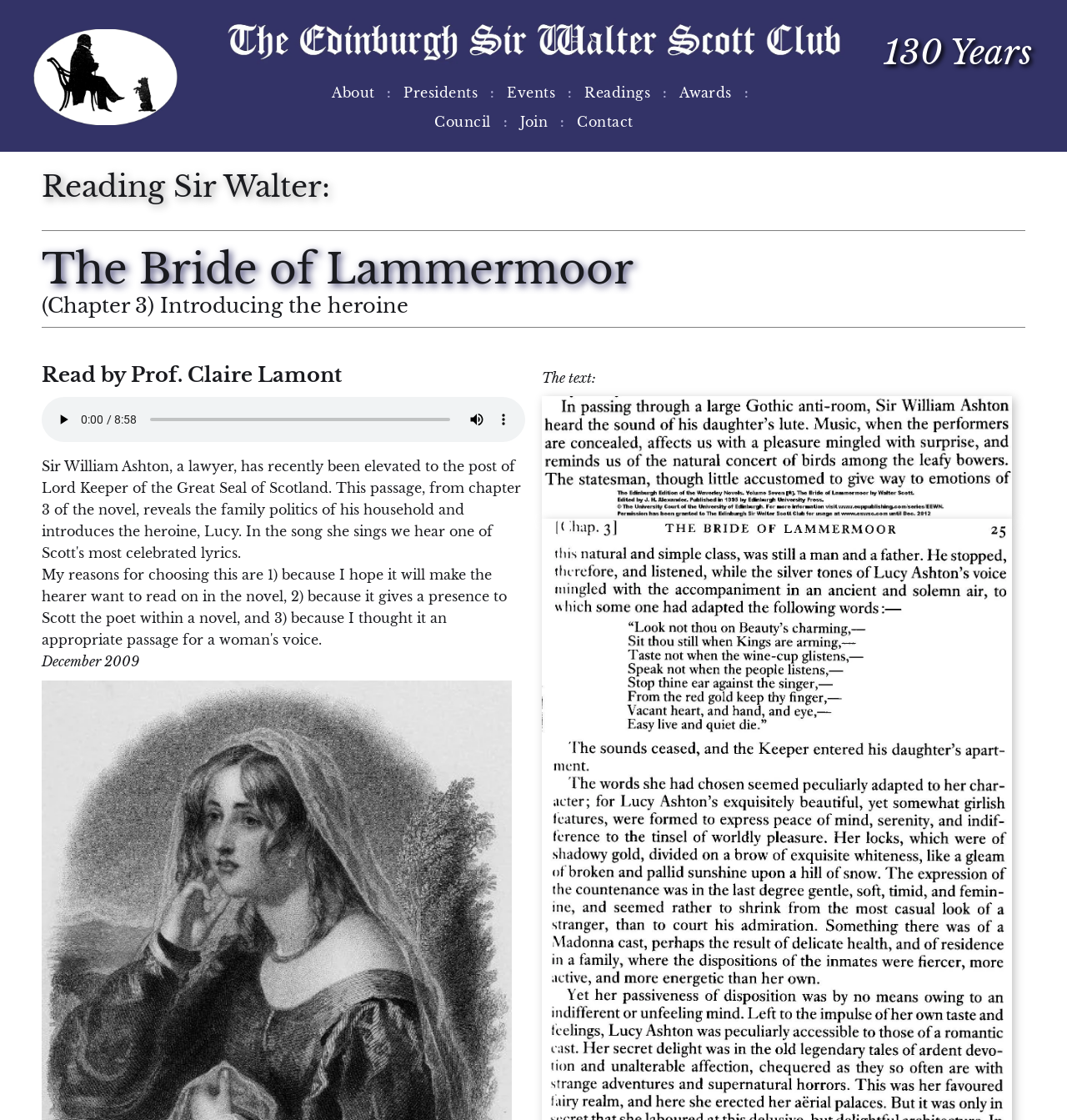From the details in the image, provide a thorough response to the question: What is the month and year of the reading event?

I found the answer by looking at the static text that says 'December 2009'. This indicates that the reading event took place in December 2009.